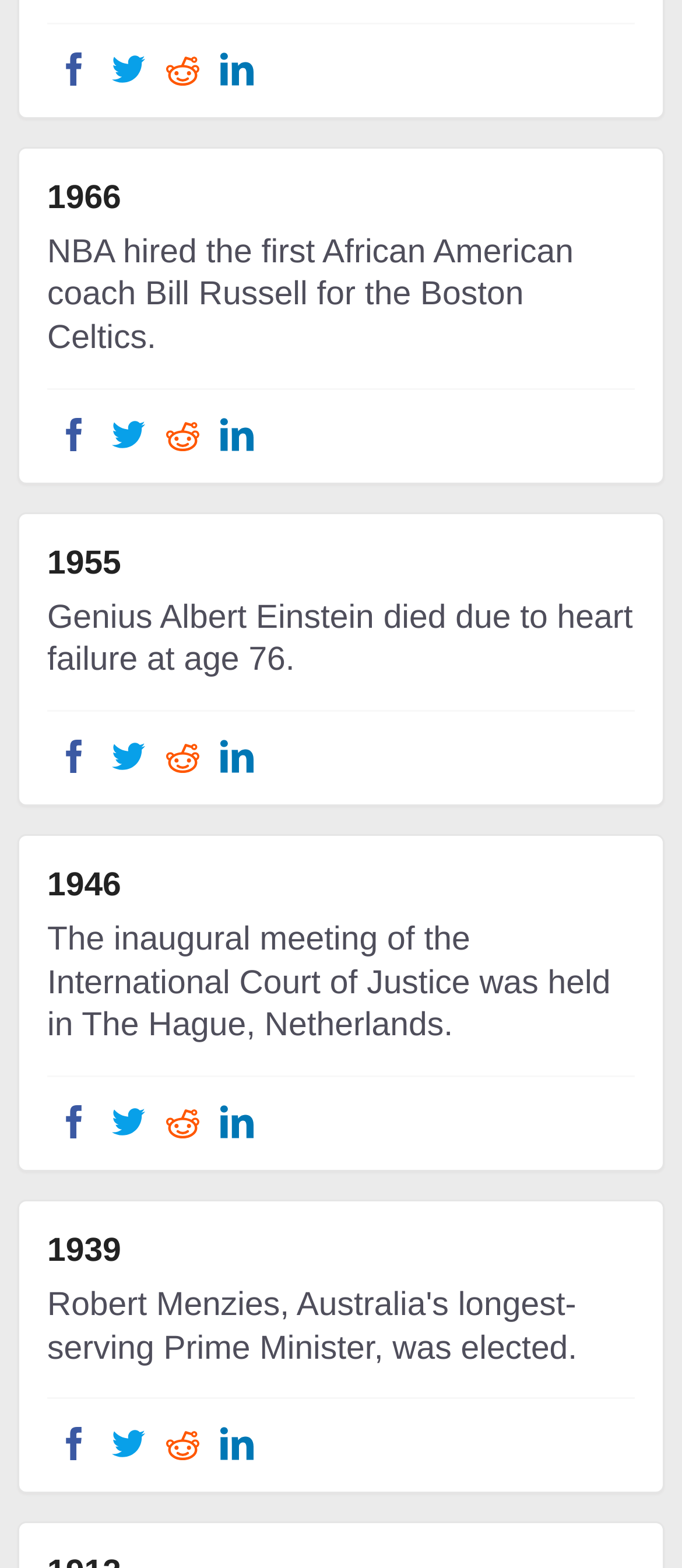Kindly provide the bounding box coordinates of the section you need to click on to fulfill the given instruction: "Share this event on Factbook".

[0.069, 0.026, 0.149, 0.061]